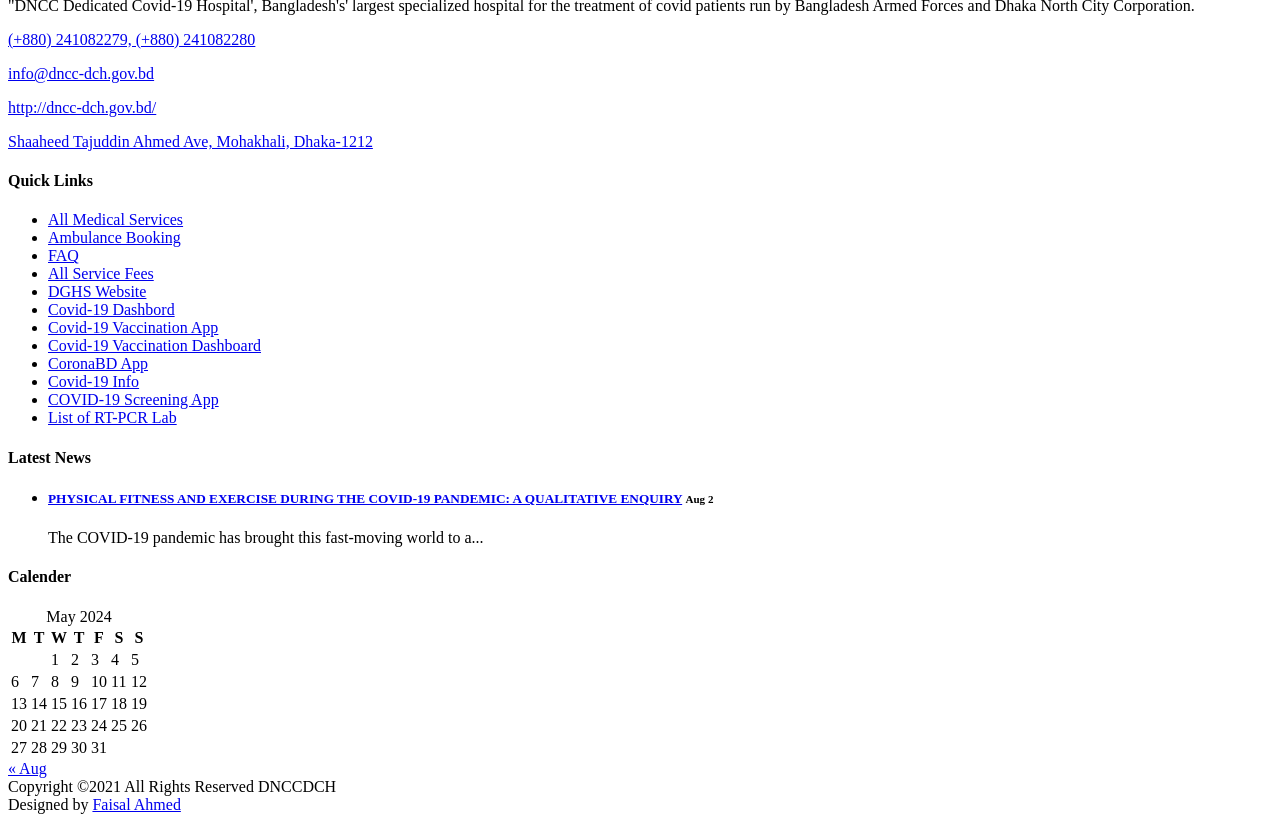Locate the bounding box coordinates of the area that needs to be clicked to fulfill the following instruction: "Visit the DGHS Website". The coordinates should be in the format of four float numbers between 0 and 1, namely [left, top, right, bottom].

[0.038, 0.345, 0.114, 0.366]